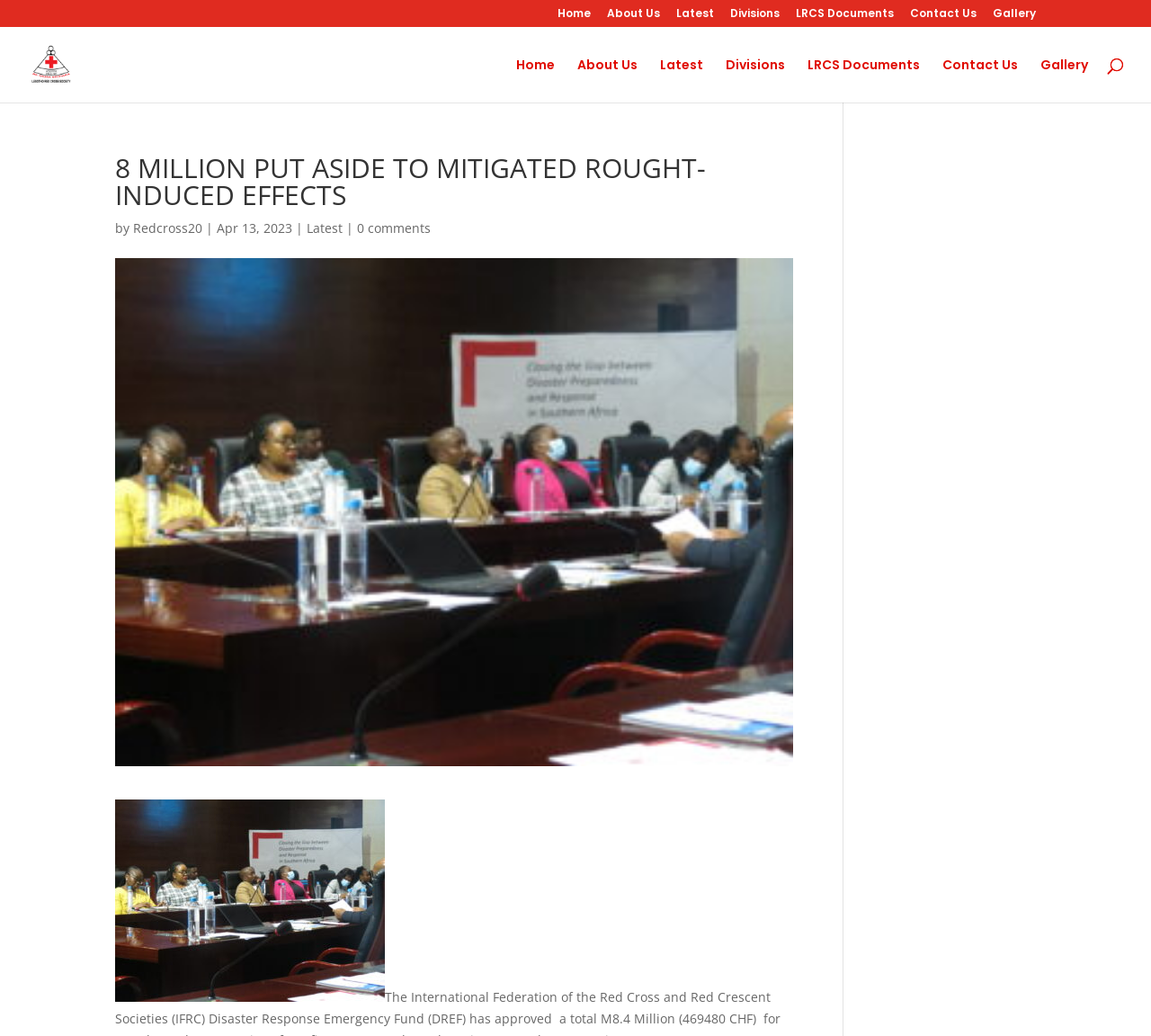Determine the bounding box coordinates of the clickable region to execute the instruction: "view gallery". The coordinates should be four float numbers between 0 and 1, denoted as [left, top, right, bottom].

[0.862, 0.008, 0.9, 0.026]